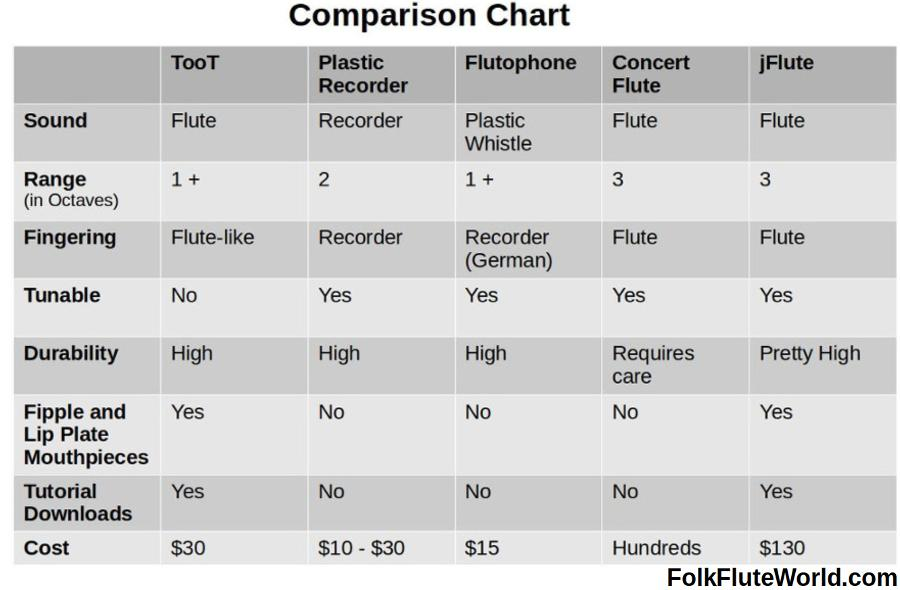Explain what the image portrays in a detailed manner.

The image titled "Easy Flutes Comparison Chart" presents a detailed comparison of different flute alternatives, including the TooT, Plastic Recorder, Flutophone, Concert Flute, and jFlute. This chart outlines key features such as sound quality, range in octaves, fingering techniques, tunability, durability, types of mouthpieces, availability of tutorial downloads, and costs associated with each option. 

The TooT and jFlute are highlighted for their flute-like sound and fingering, making them suitable for beginners transitioning from recorders. The chart emphasizes the affordability of the TooT at $30 compared to the Plastic Recorder's price of $10-30 and the Concert Flute's higher range of costs. By visually summarizing these options, the chart serves as an informative resource for parents and educators considering the best initial instruments for children interested in learning to play the flute.